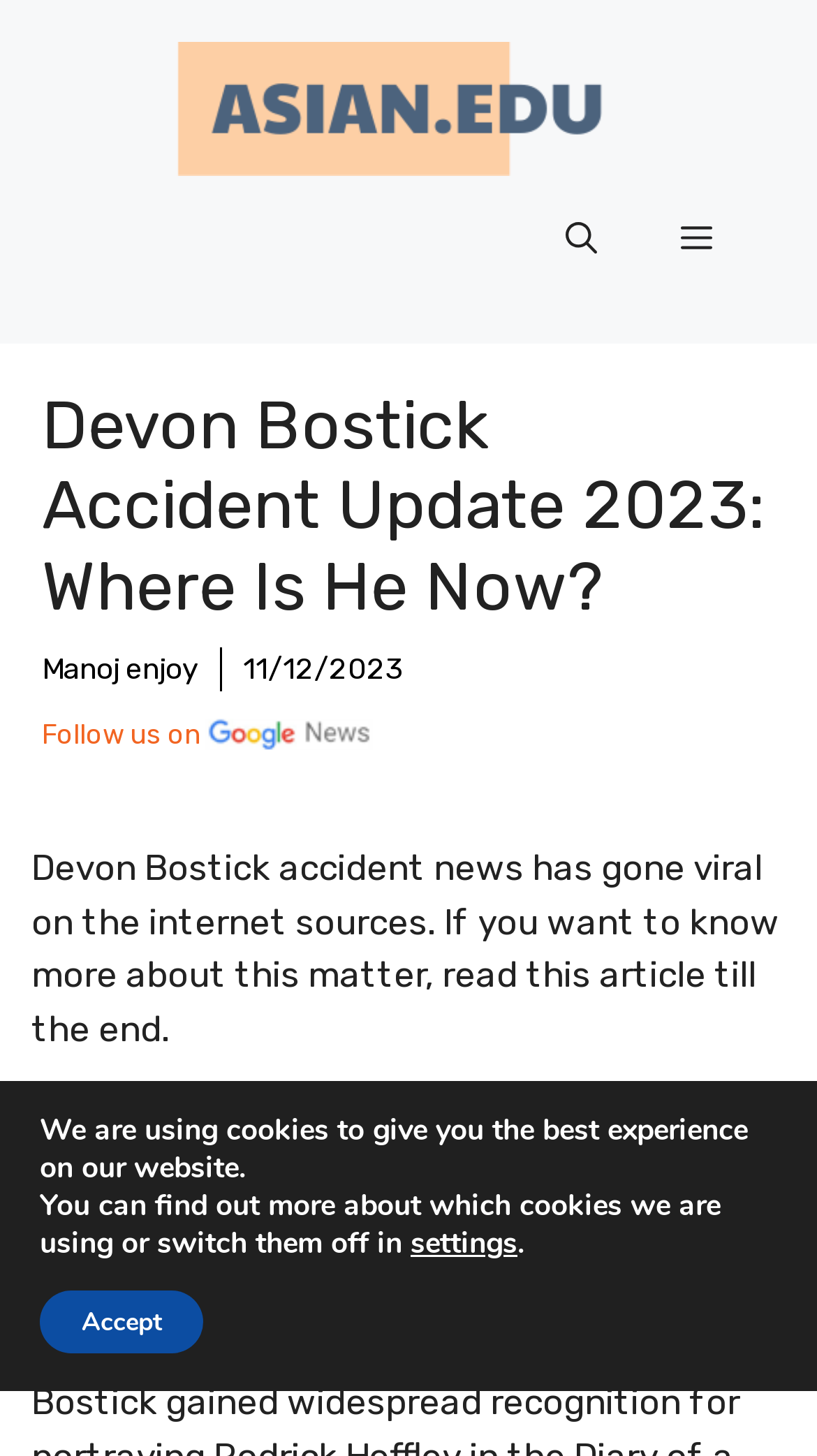Using the given element description, provide the bounding box coordinates (top-left x, top-left y, bottom-right x, bottom-right y) for the corresponding UI element in the screenshot: Manoj enjoy

[0.051, 0.459, 0.244, 0.483]